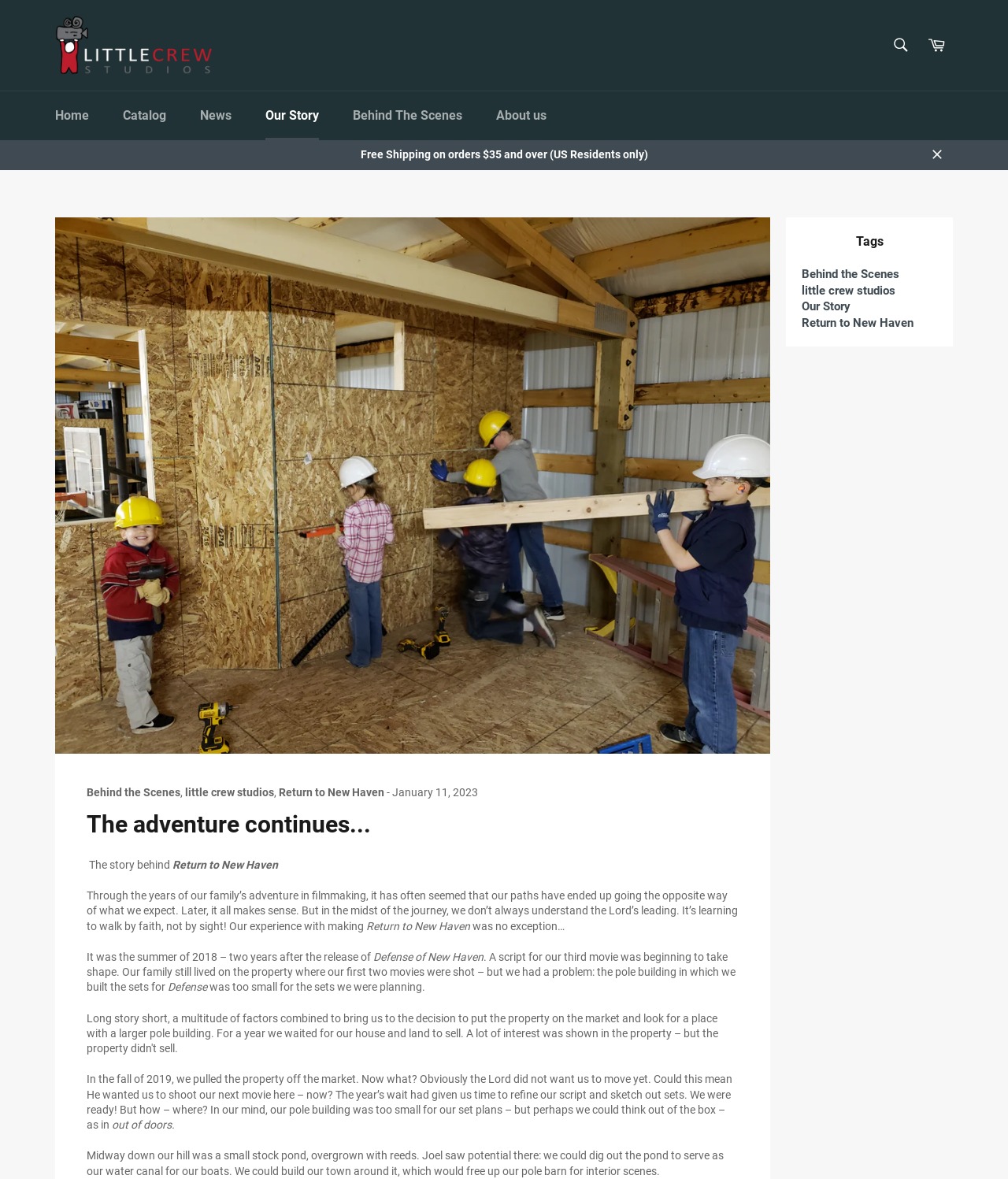Provide the bounding box coordinates of the UI element that matches the description: "alt="Little Crew Studios"".

[0.055, 0.013, 0.211, 0.063]